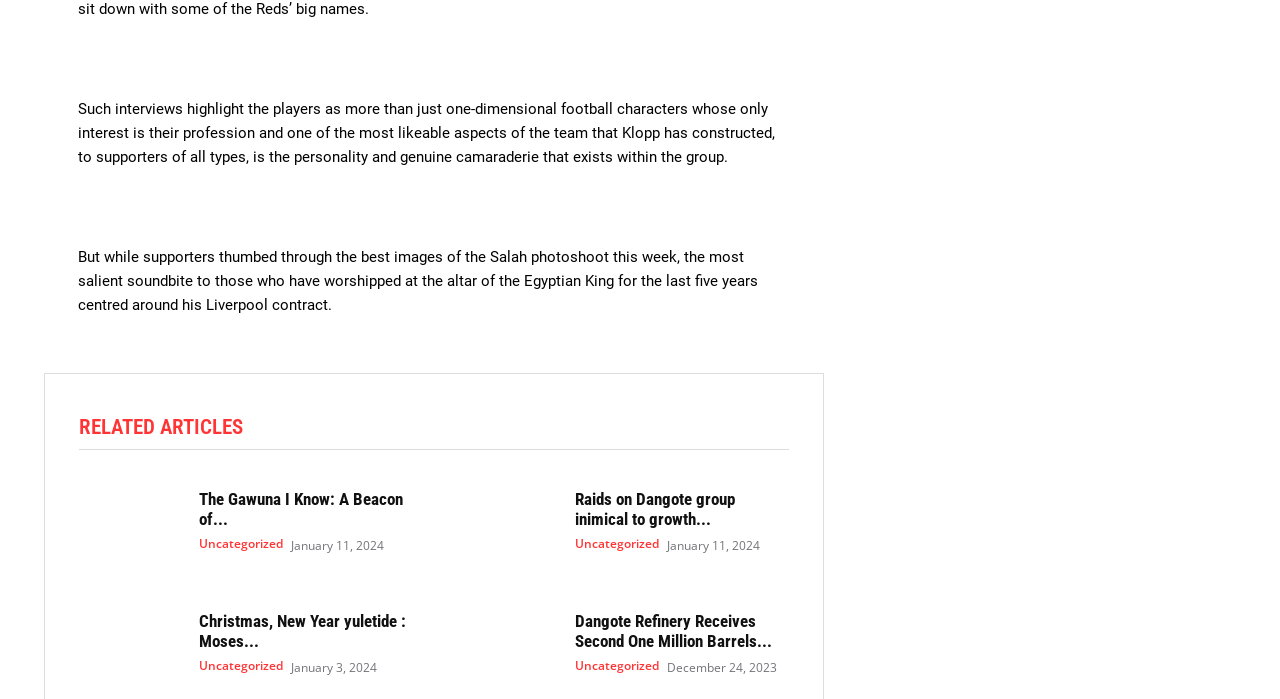When was the article 'Christmas, New Year yuletide : Moses Andishu foundation donates relief materials worth over N10 million to less privileged' published?
Please ensure your answer is as detailed and informative as possible.

The article 'Christmas, New Year yuletide : Moses Andishu foundation donates relief materials worth over N10 million to less privileged' was published on January 3, 2024, as indicated by the time element associated with the article.